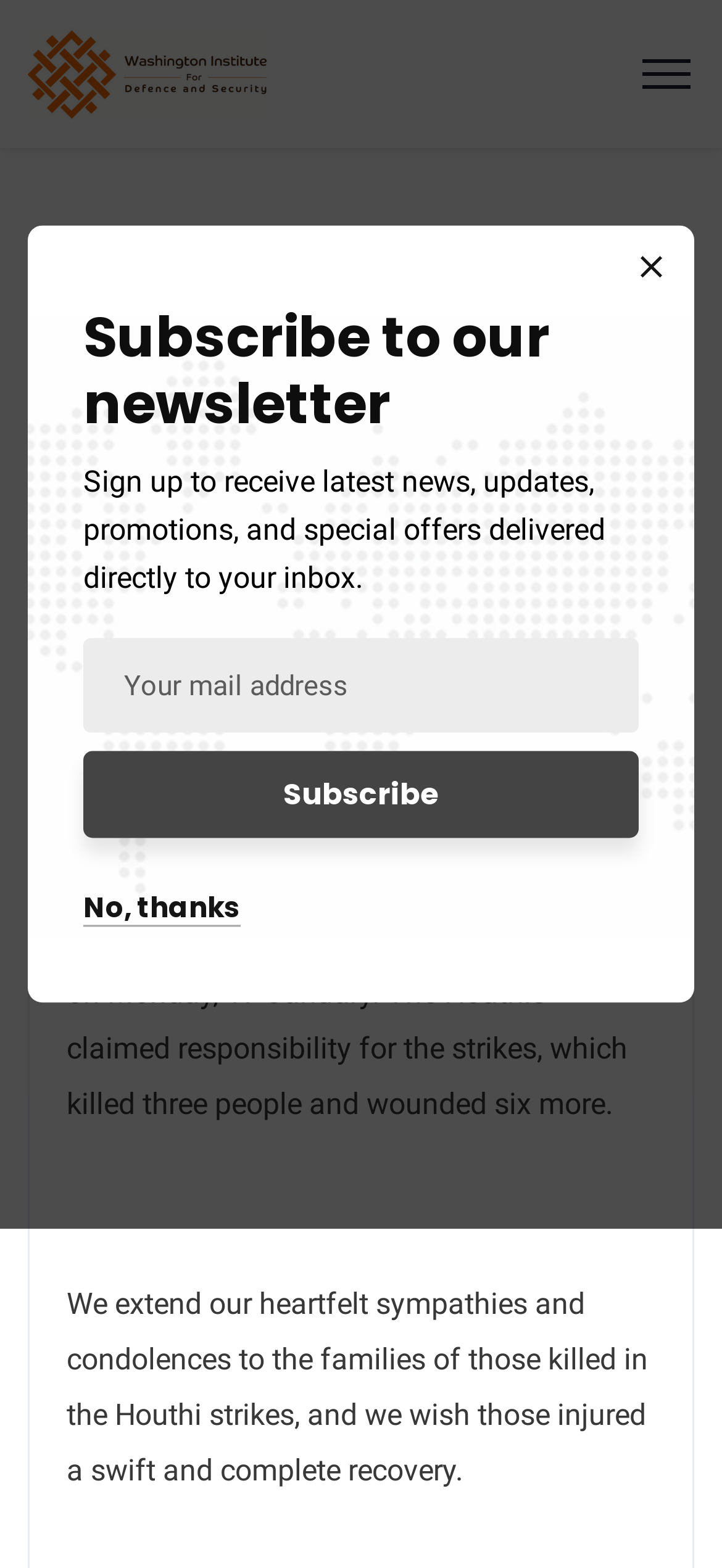Please reply to the following question using a single word or phrase: 
What is the call-to-action for the newsletter subscription?

Subscribe